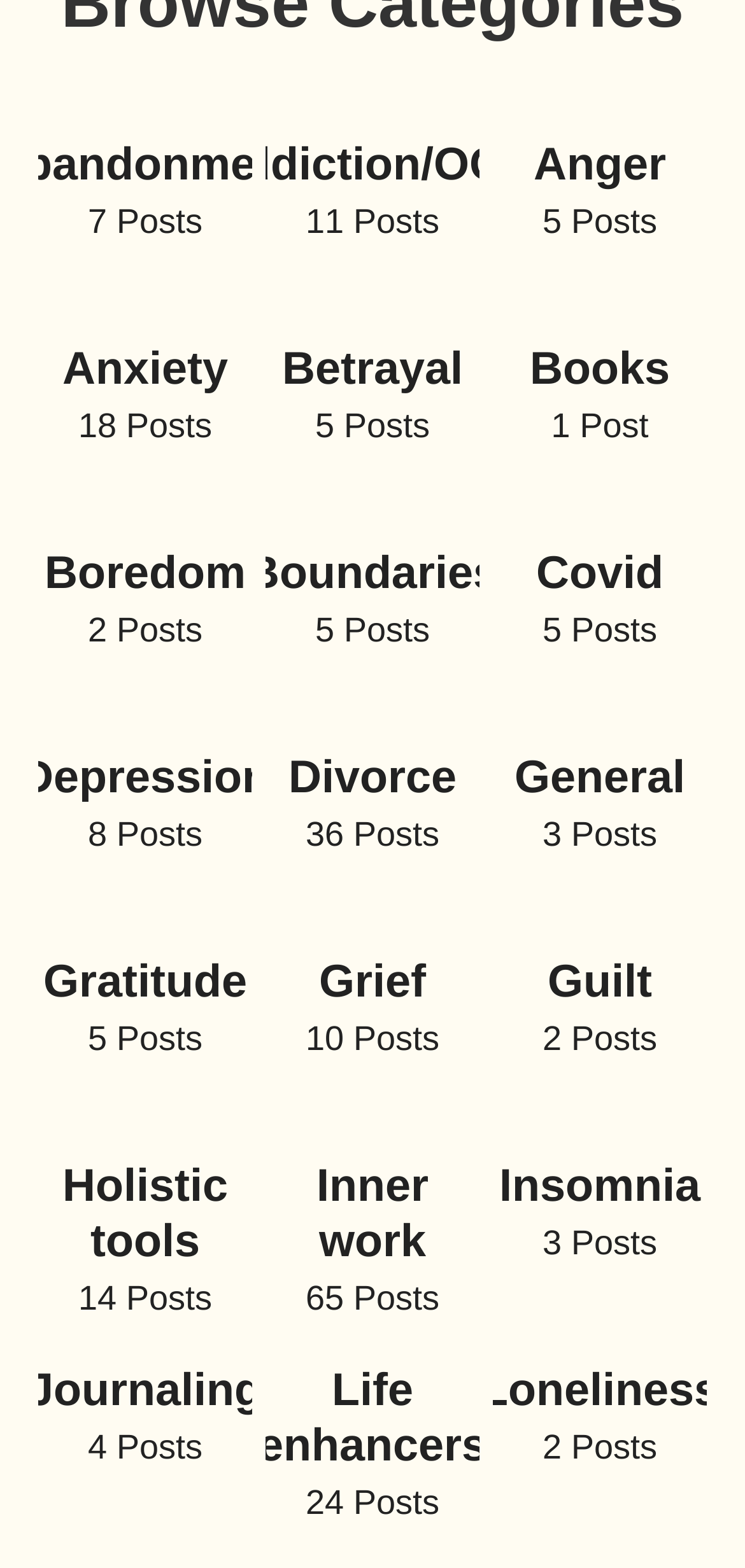Please examine the image and answer the question with a detailed explanation:
How many categories have a name that starts with the letter 'G'?

I searched the list of categories and found two categories that start with the letter 'G': 'Gratitude' and 'Grief'.